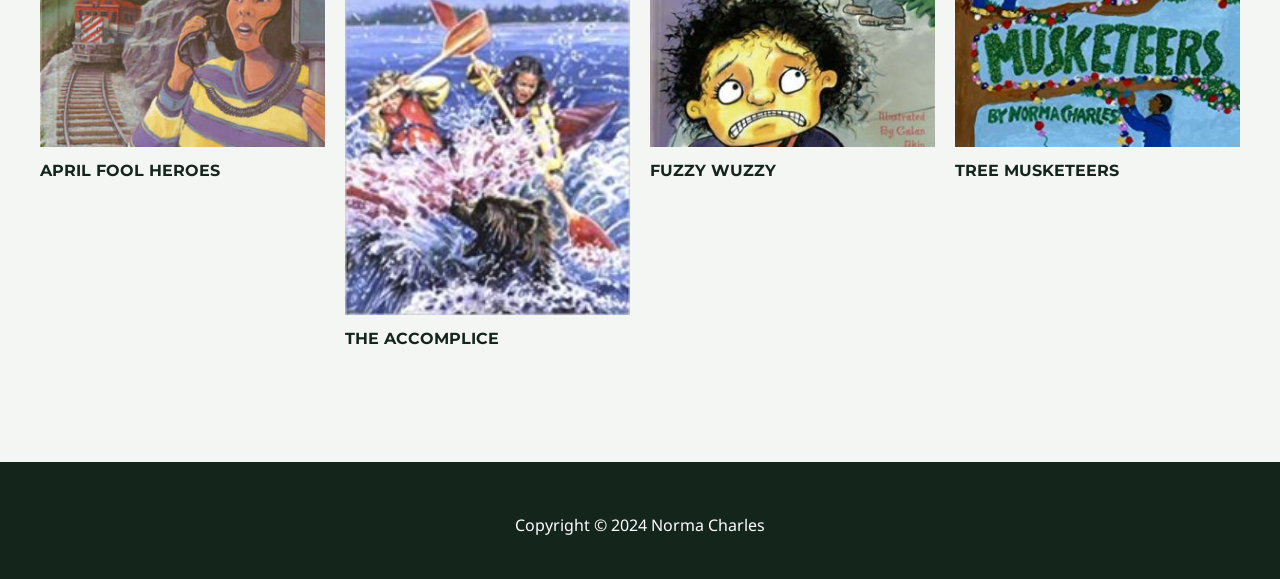Using the webpage screenshot, locate the HTML element that fits the following description and provide its bounding box: "April Fool Heroes".

[0.031, 0.277, 0.254, 0.315]